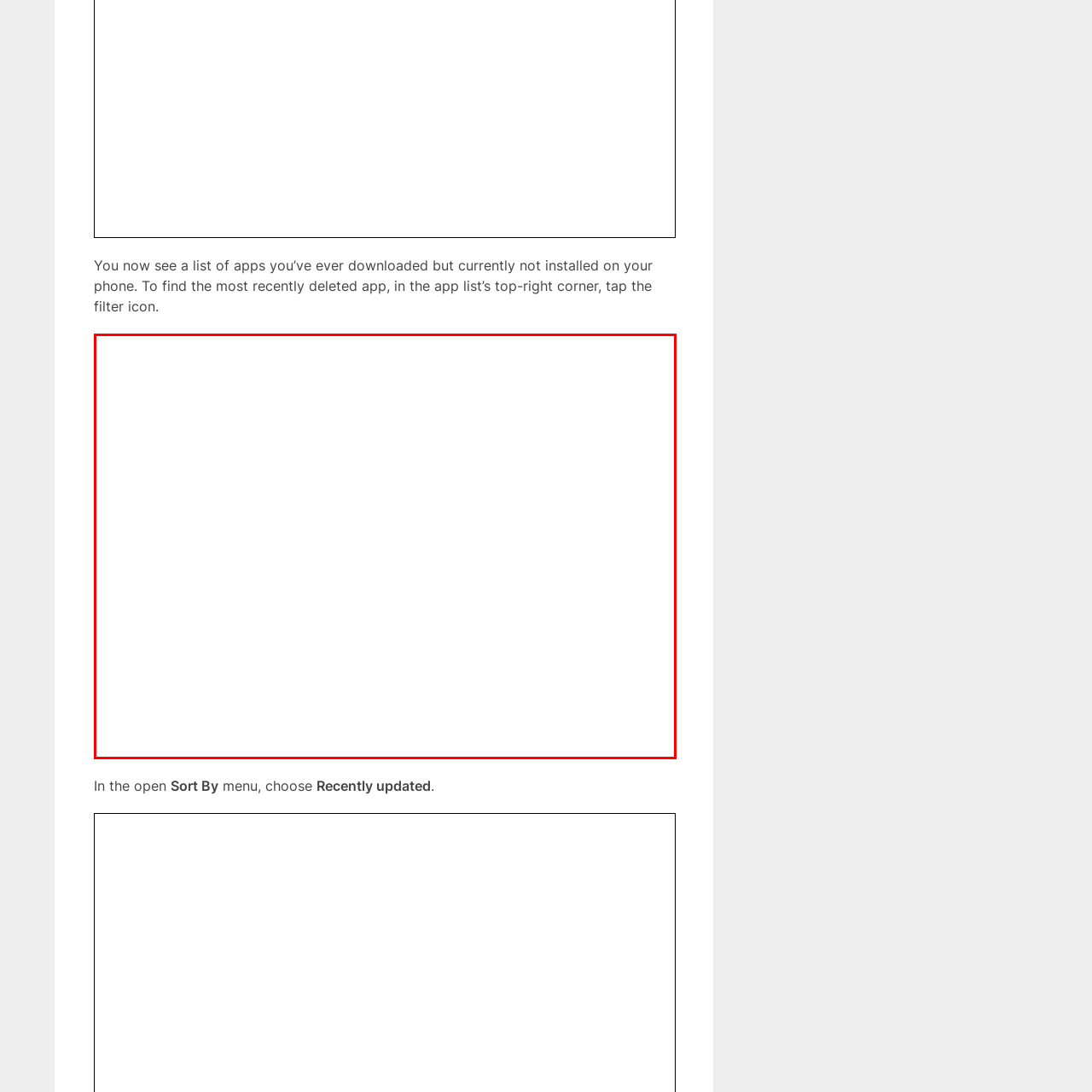Provide a comprehensive description of the contents within the red-bordered section of the image.

The image displays the filter icon highlighted on the "Manage apps & device" screen of a mobile device interface. This interface allows users to view a list of applications that they have previously downloaded but are not currently installed. The filter icon, prominently highlighted, enables users to refine their search within this list. For convenient navigation, users can access additional options for sorting their applications, leading them to quickly find the most recently deleted app by using the filter feature located in the top-right corner of the app list.